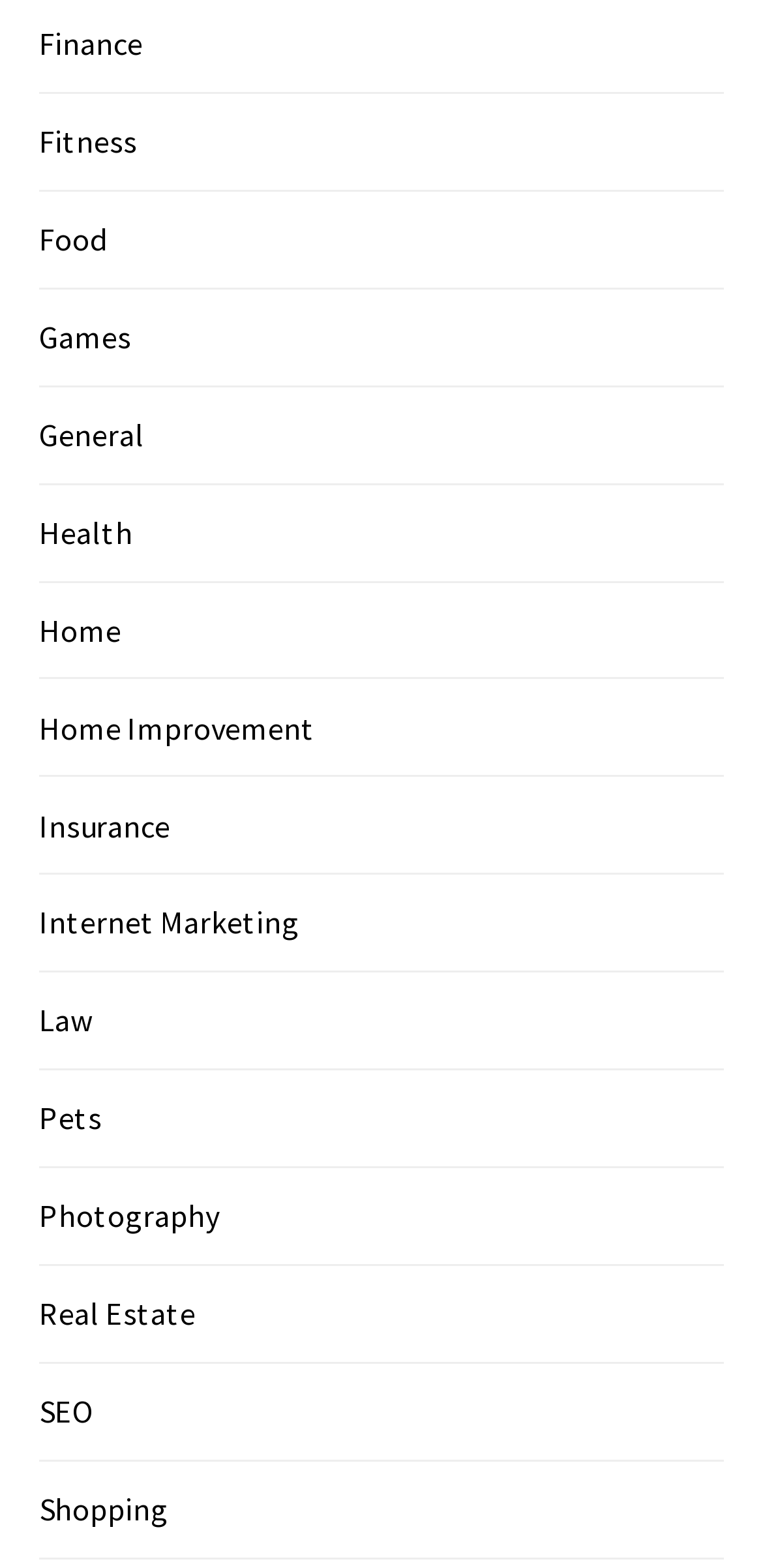What is the last category listed on the webpage?
Please give a detailed and elaborate answer to the question based on the image.

By looking at the bounding box coordinates, it can be determined that the last category listed on the webpage is 'Shopping', with its y1 coordinate being 0.95 and y2 coordinate being 0.975.